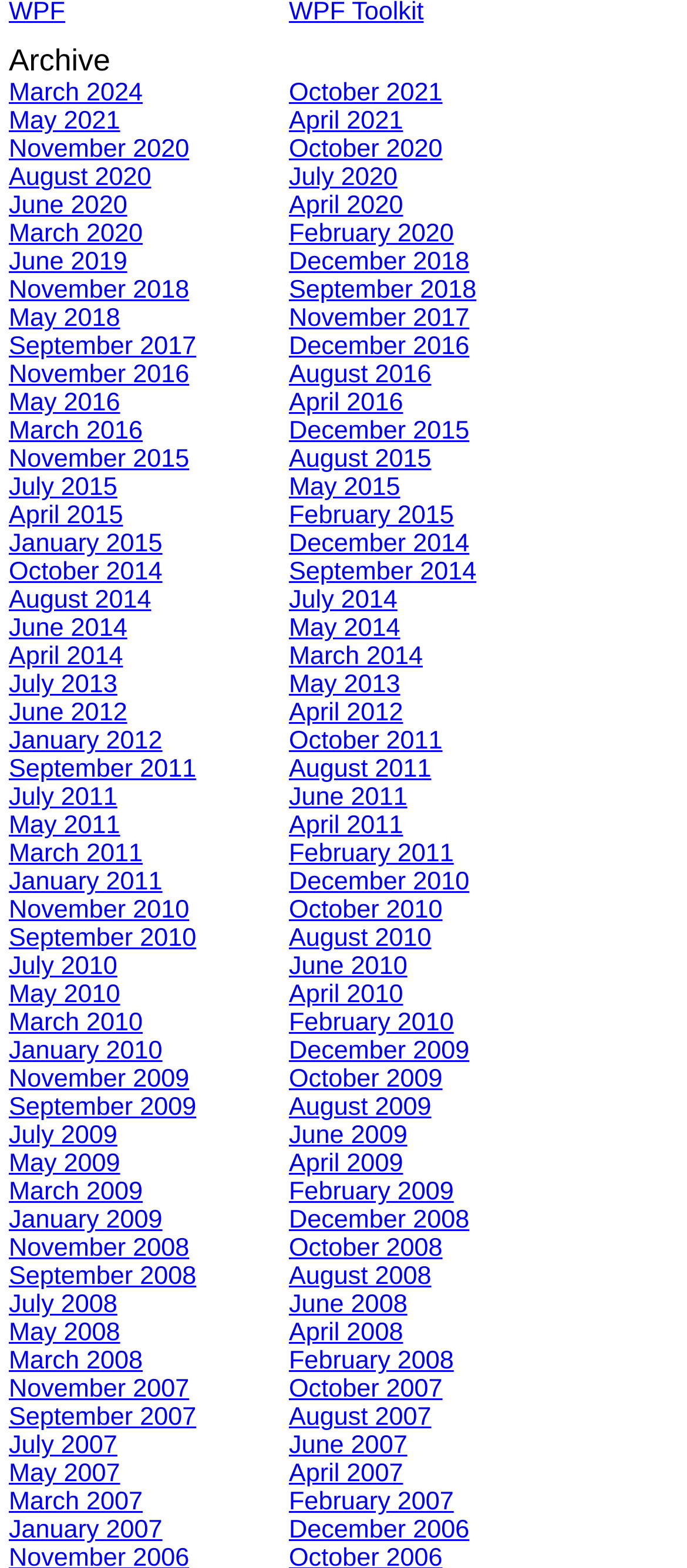How many links are there in the archive?
Answer the question using a single word or phrase, according to the image.

336